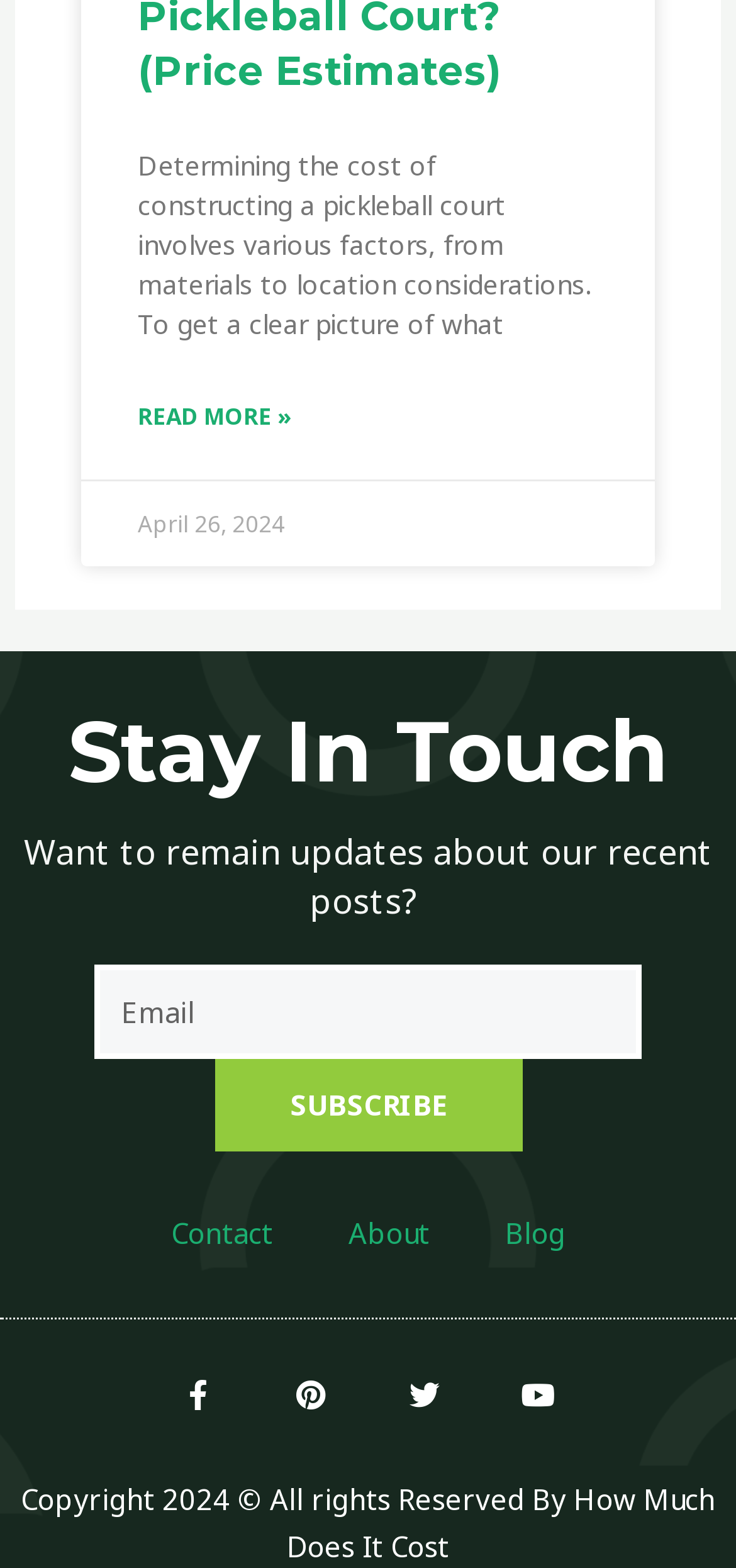Specify the bounding box coordinates of the region I need to click to perform the following instruction: "Check the blog for more articles". The coordinates must be four float numbers in the range of 0 to 1, i.e., [left, top, right, bottom].

[0.635, 0.758, 0.819, 0.814]